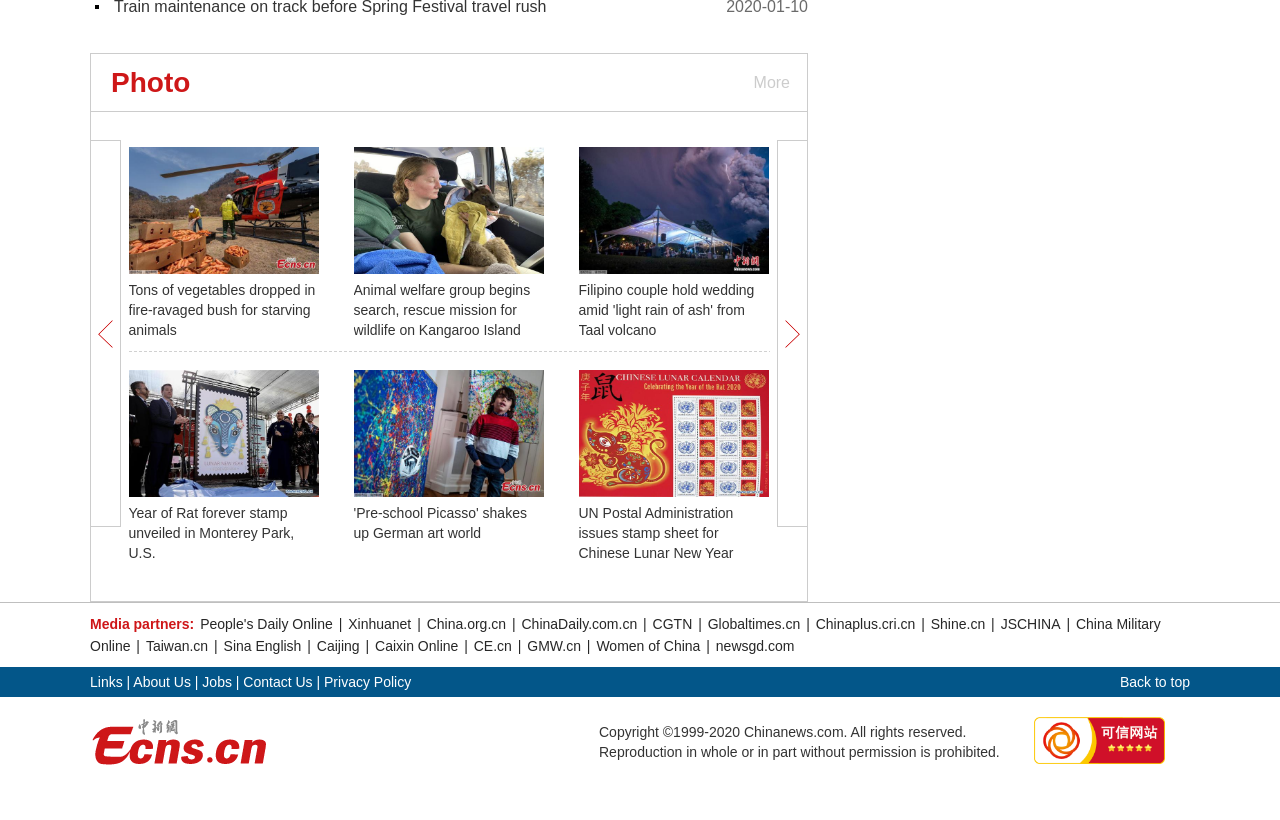Give a concise answer of one word or phrase to the question: 
How many media partners are listed?

15